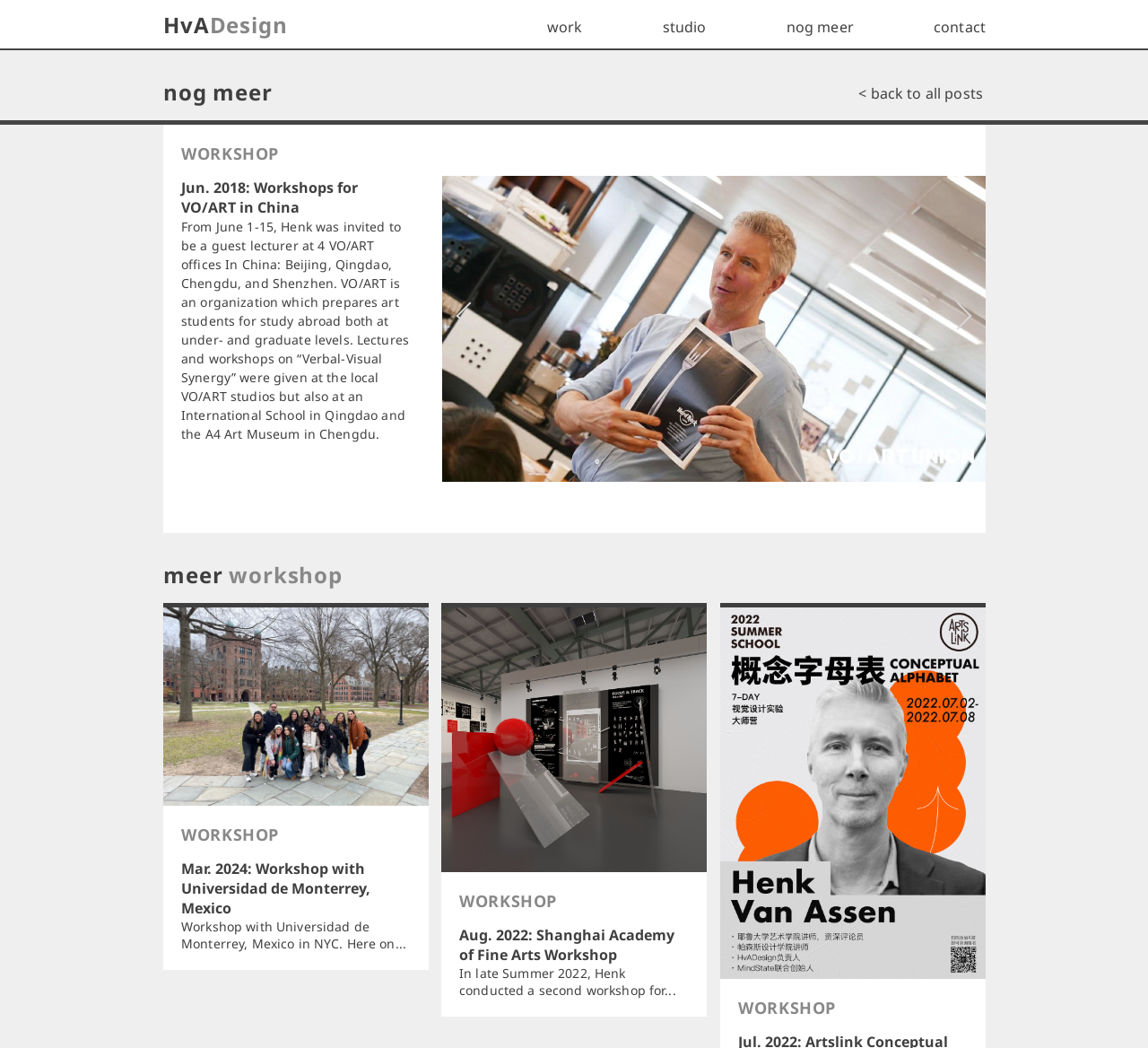What is the name of the art museum mentioned in the text?
Refer to the screenshot and respond with a concise word or phrase.

A4 Art Museum